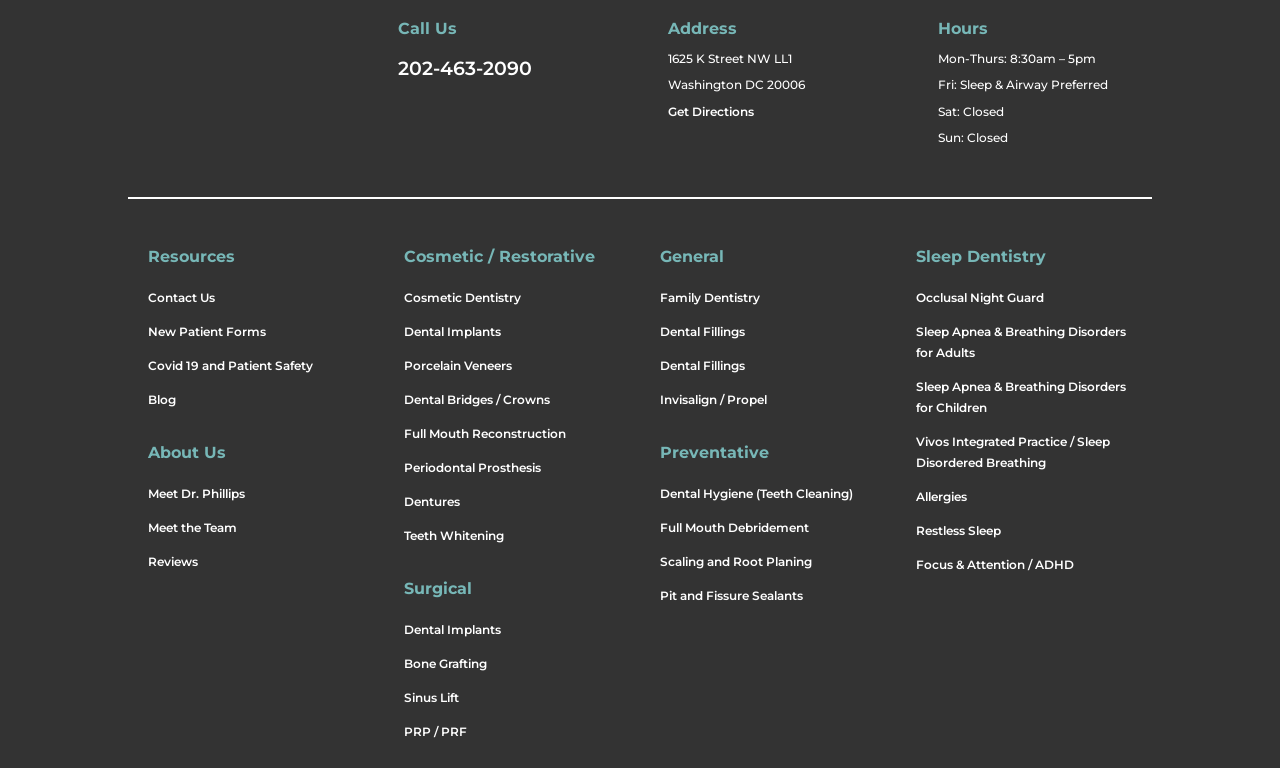Locate the bounding box coordinates of the element you need to click to accomplish the task described by this instruction: "Learn about cosmetic dentistry".

[0.316, 0.378, 0.407, 0.397]